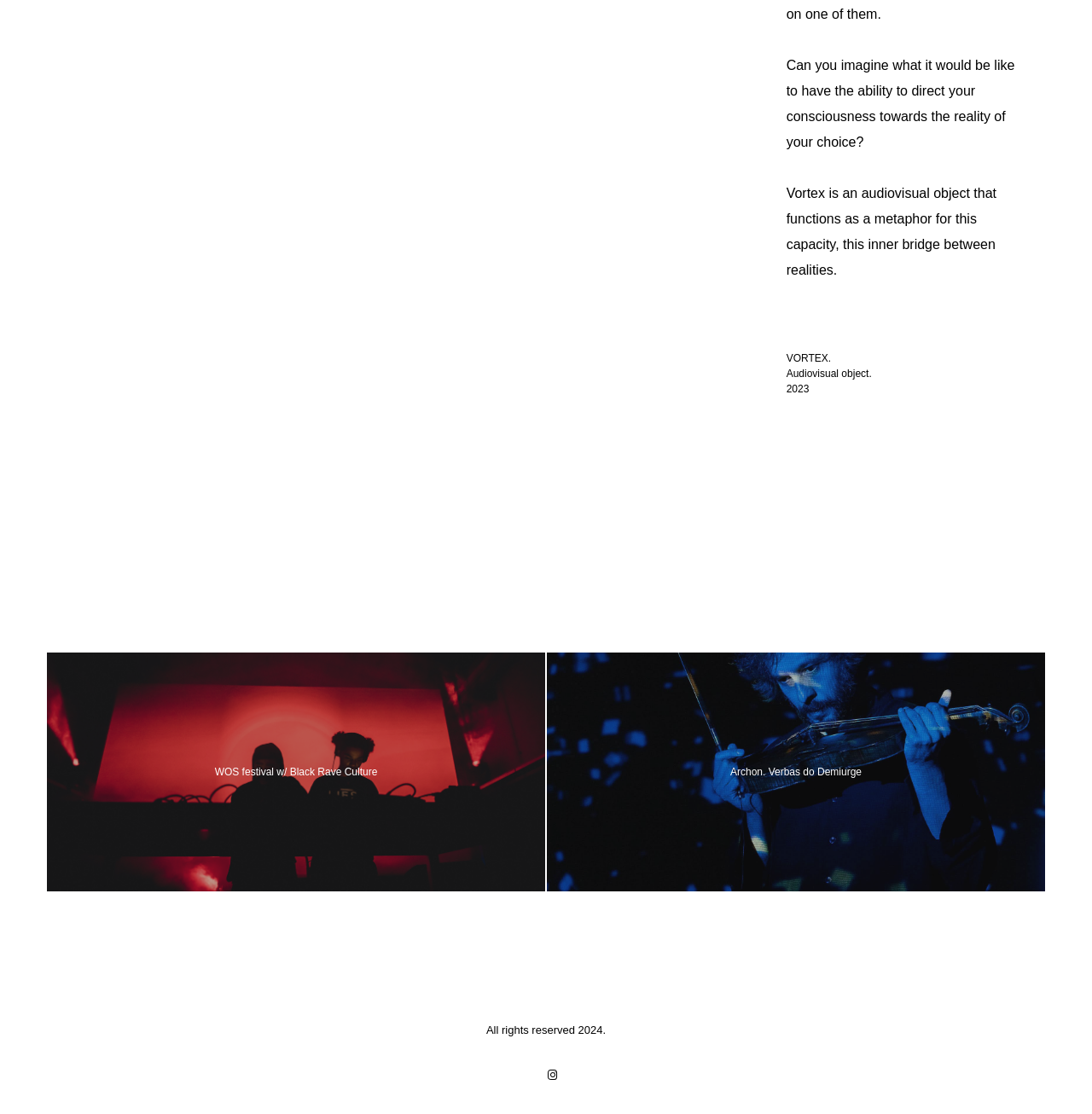Please give a one-word or short phrase response to the following question: 
What is the theme of the audiovisual object?

Vortex